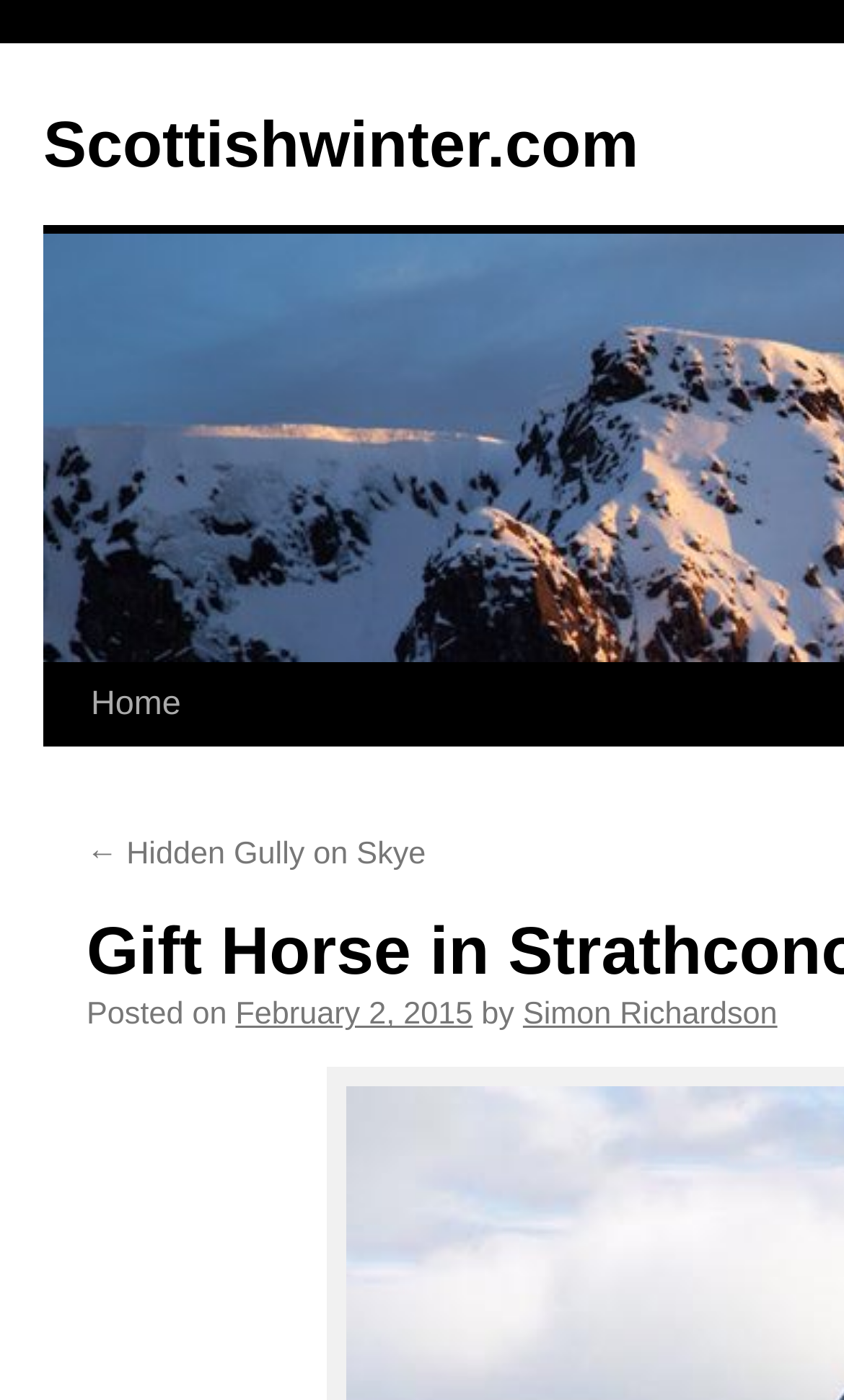Using the information from the screenshot, answer the following question thoroughly:
When was this article posted?

I found the posting date by looking at the text 'Posted on' which is followed by a link 'February 2, 2015', indicating that the article was posted on February 2, 2015.